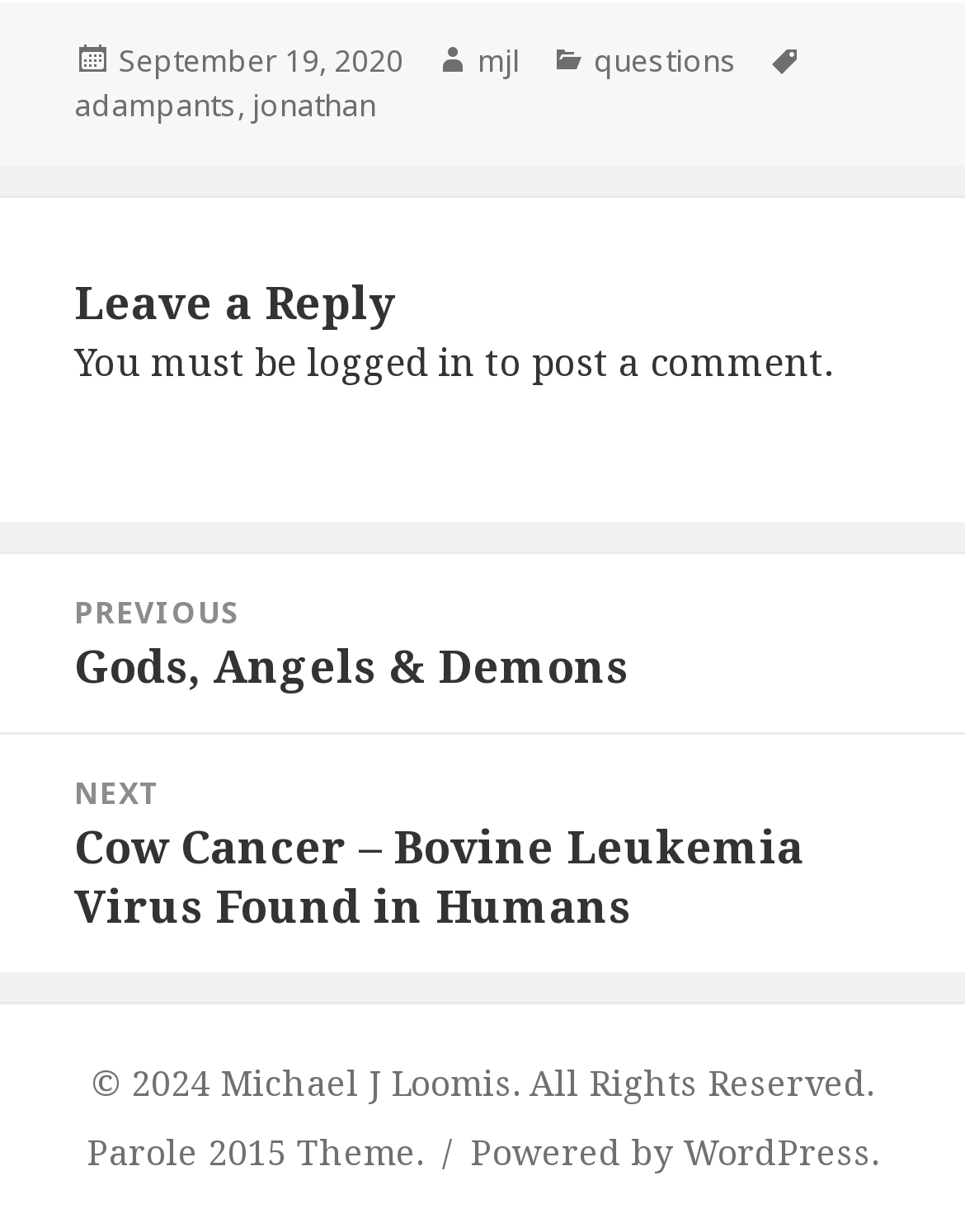Please find the bounding box coordinates of the element that must be clicked to perform the given instruction: "Visit author's page". The coordinates should be four float numbers from 0 to 1, i.e., [left, top, right, bottom].

[0.495, 0.032, 0.538, 0.068]